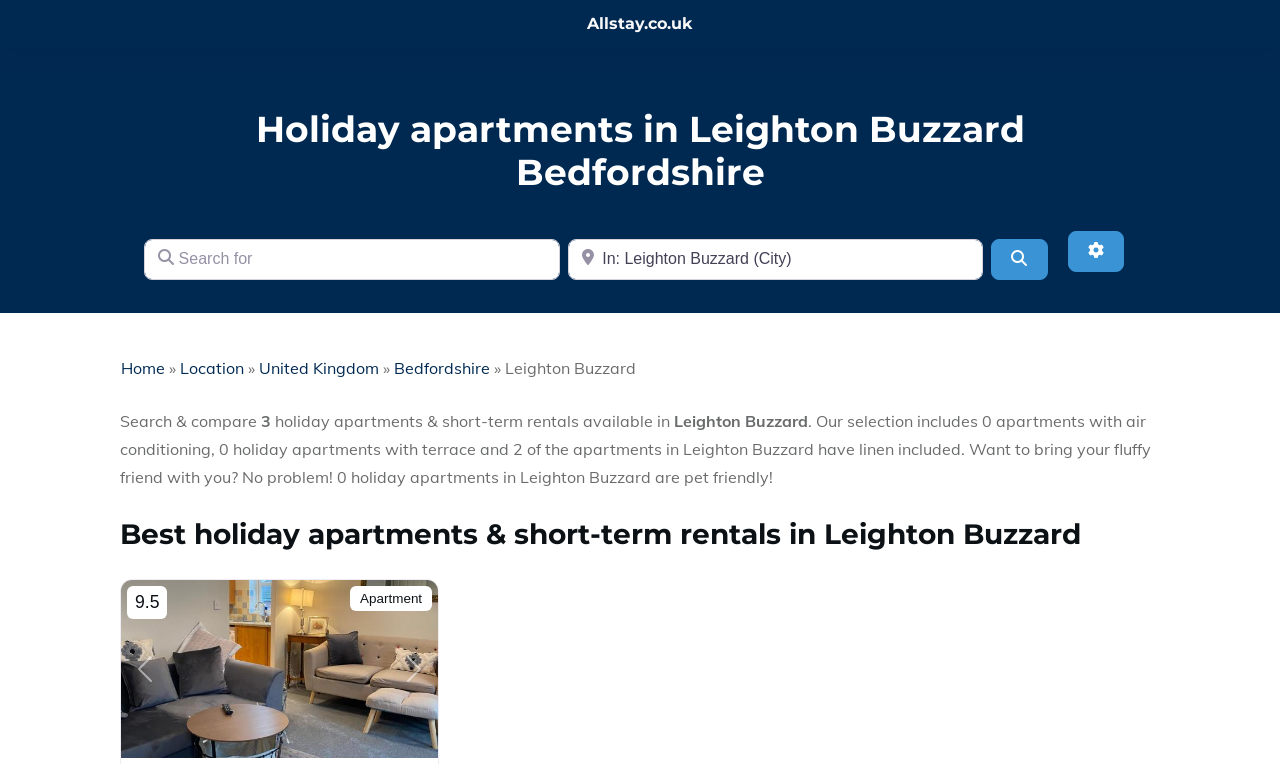Answer the question with a single word or phrase: 
What type of accommodations are available in Leighton Buzzard?

Holiday apartments